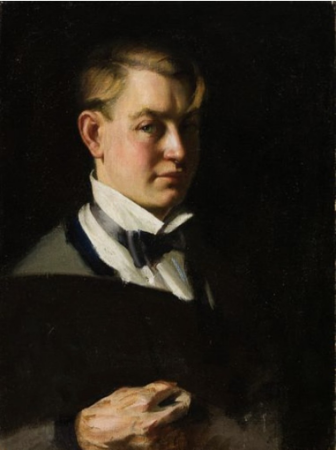Describe every detail you can see in the image.

This image depicts a self-portrait attributed to Edward Hopper, an iconic American painter known for his distinctive portrayal of light and shadow, capturing the essence of urban and rural America in the early 20th century. The artist is shown with a contemplative expression, dressed in formal attire, which includes a bow tie and an elegant collar. The dark background emphasizes the subject's features and intricate details of the brushwork, reflecting Hopper's mastery in oil painting. The size of the artwork is noted to be 24 inches by 18 inches, and it is framed in a larger frame measuring 32 inches by 26 inches. The piece is priced at $28,000, and it is important to note that it is attributed to Hopper and not directly signed by him, indicating its place within art historical discussions on attribution and authenticity.